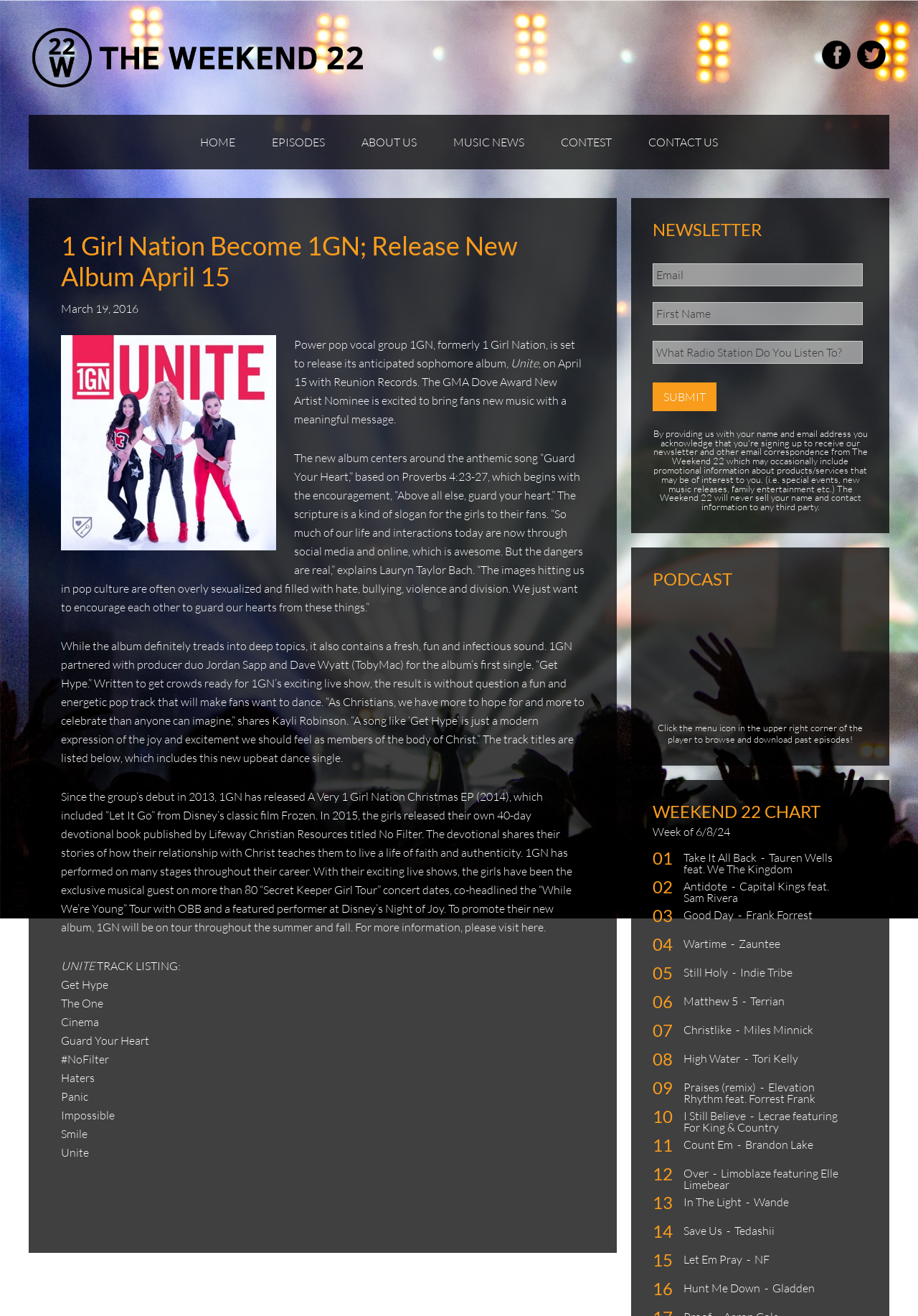Provide a single word or phrase to answer the given question: 
What is the name of the devotional book published by Lifeway Christian Resources?

No Filter